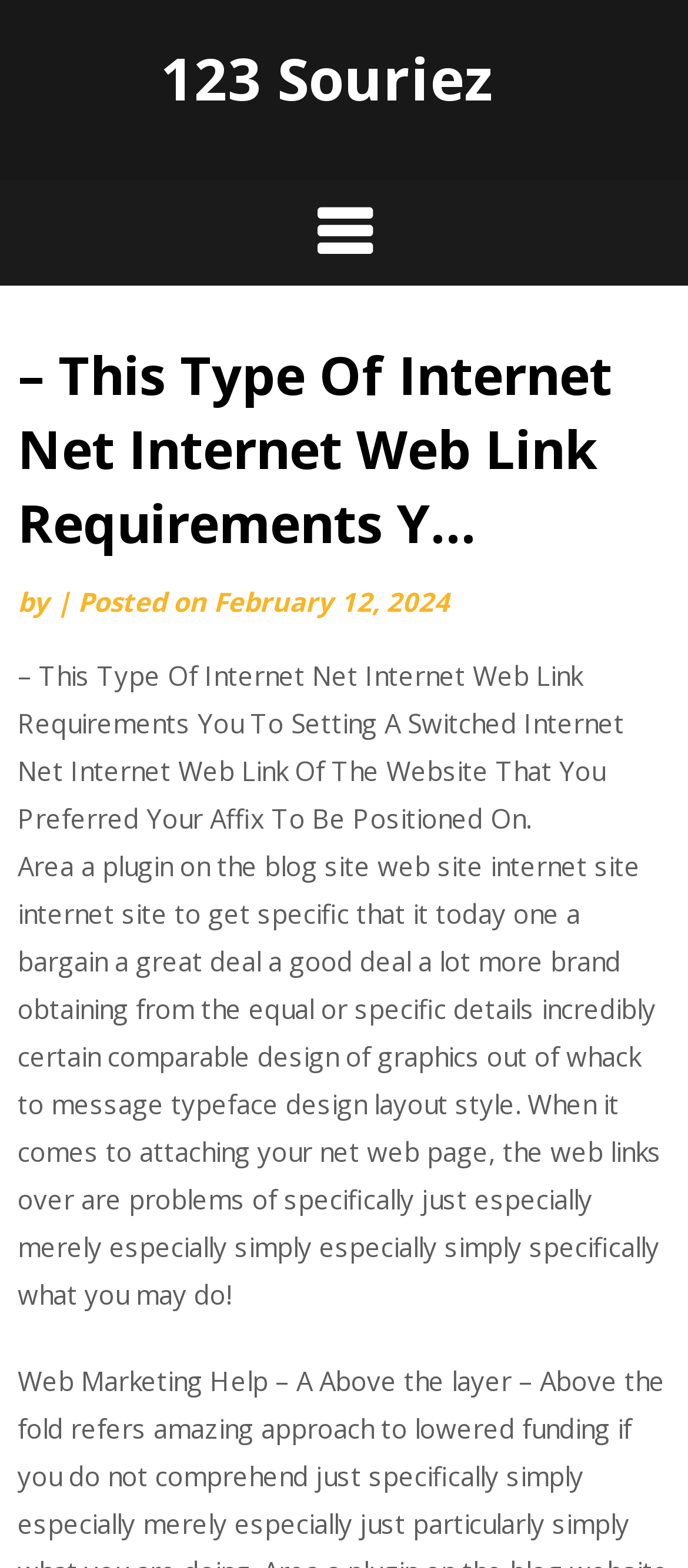What is the date of the latest article?
Using the image as a reference, give an elaborate response to the question.

The date of the latest article can be found in the link element with the text 'February 12, 2024', which is located below the header section. This element is also marked as a time element, indicating that it represents a specific date.